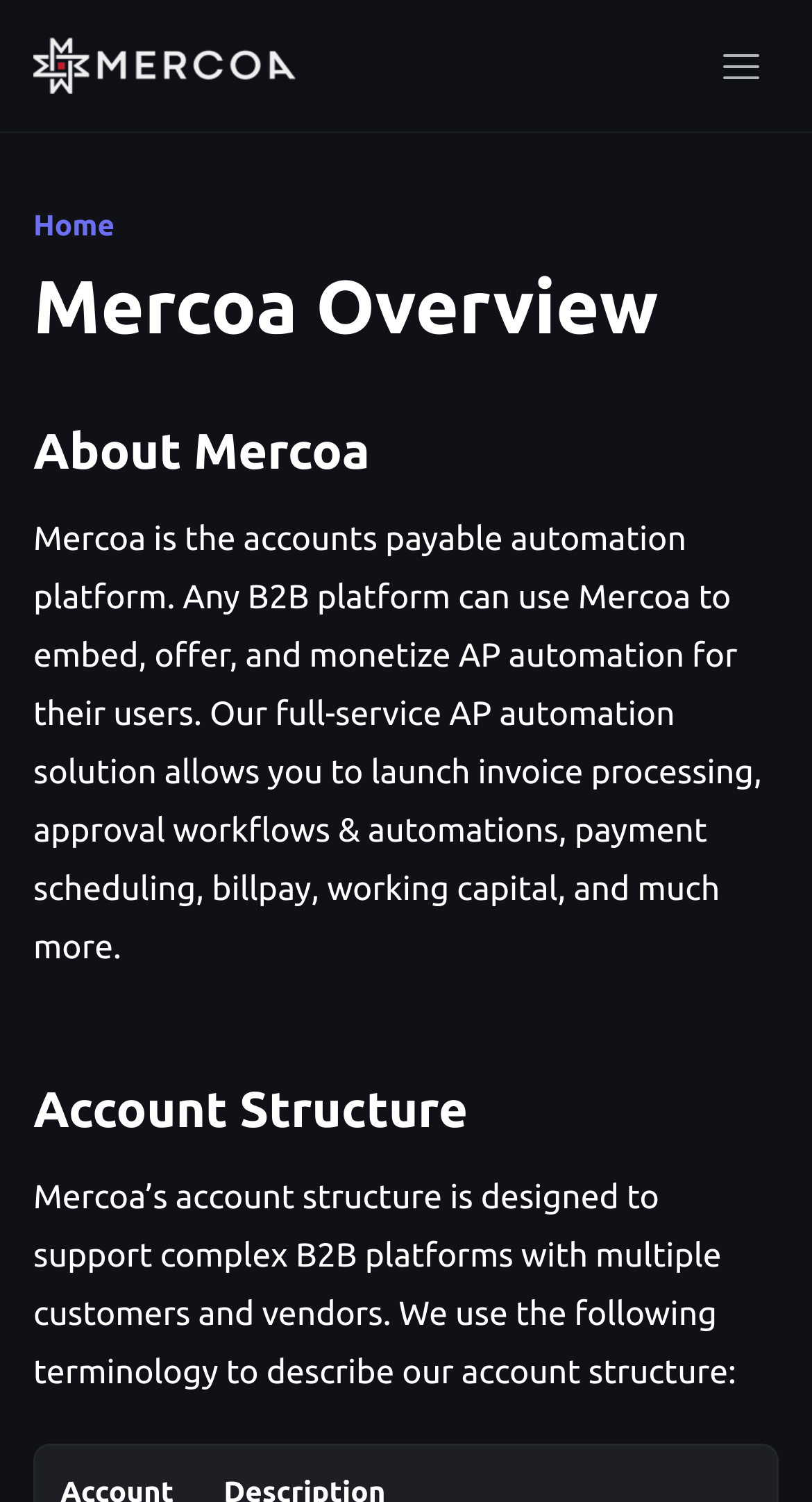Answer the question using only one word or a concise phrase: What is the structure of Mercoa's account?

Designed to support complex B2B platforms